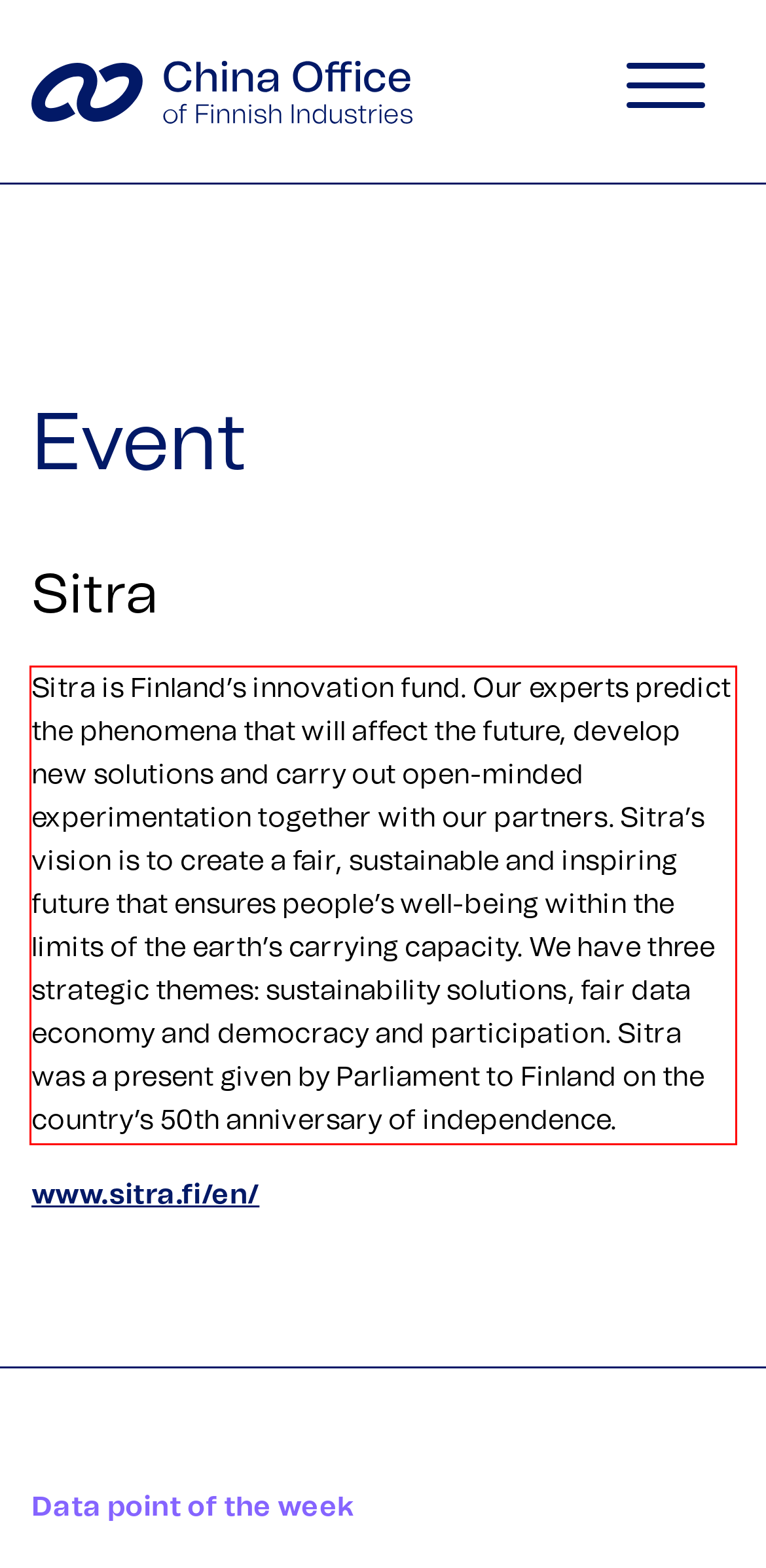Analyze the screenshot of the webpage and extract the text from the UI element that is inside the red bounding box.

Sitra is Finland’s innovation fund. Our experts predict the phenomena that will affect the future, develop new solutions and carry out open-minded experimentation together with our partners. Sitra’s vision is to create a fair, sustainable and inspiring future that ensures people’s well-being within the limits of the earth’s carrying capacity. We have three strategic themes: sustainability solutions, fair data economy and democracy and participation. Sitra was a present given by Parliament to Finland on the country’s 50th anniversary of independence.